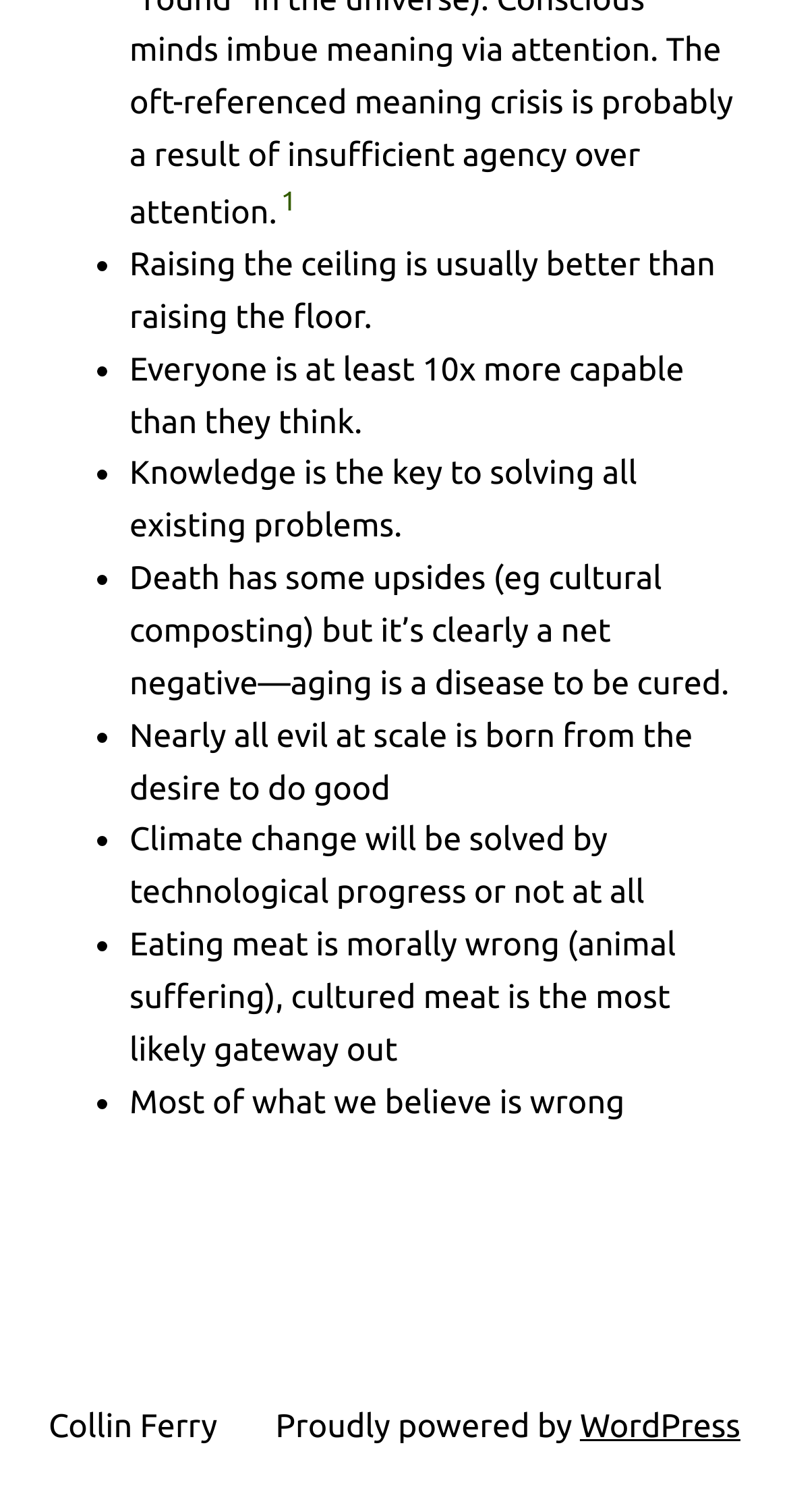Please provide a brief answer to the following inquiry using a single word or phrase:
How many links are there at the bottom of the page?

2